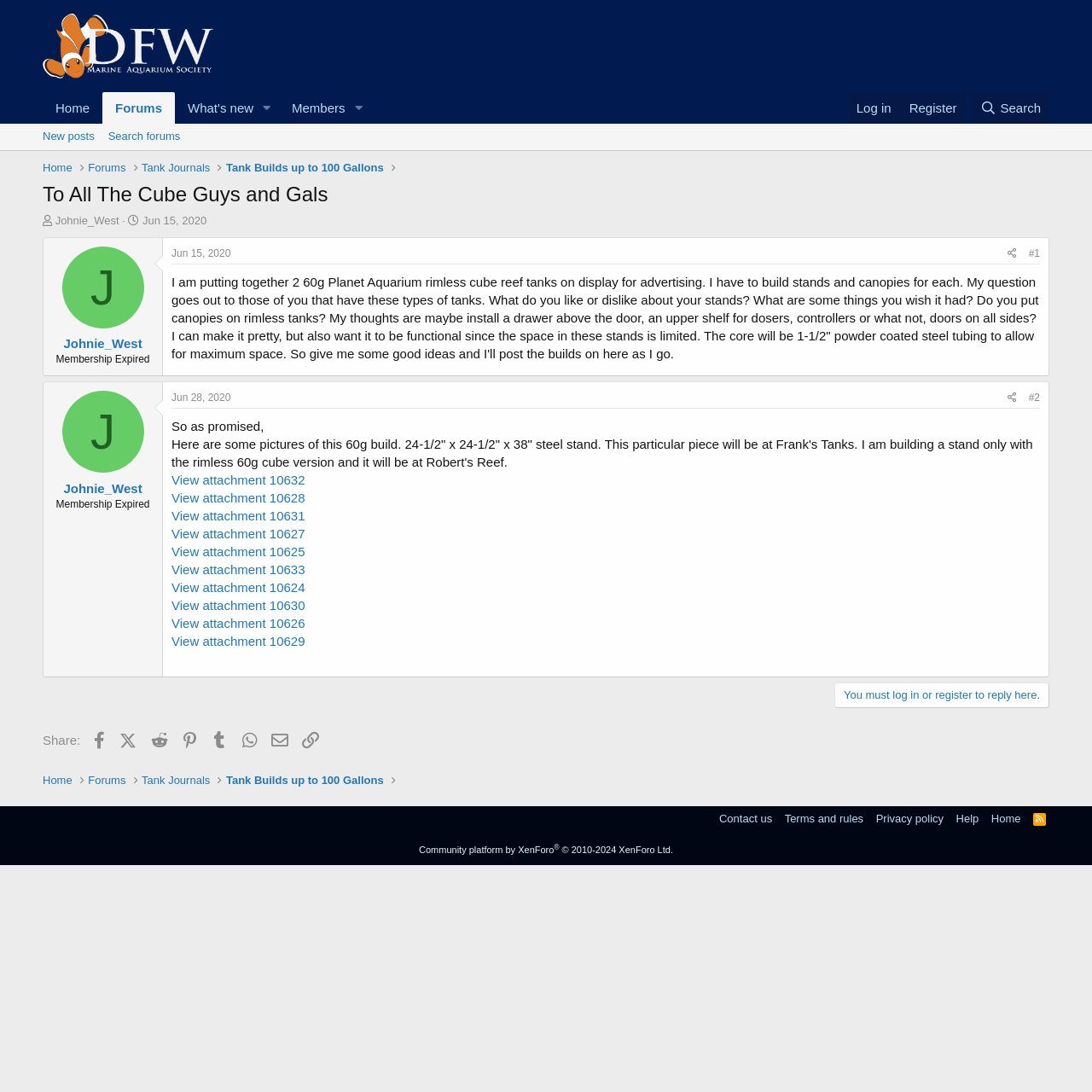Please reply to the following question with a single word or a short phrase:
What is the topic of the thread?

Building stands and canopies for reef tanks